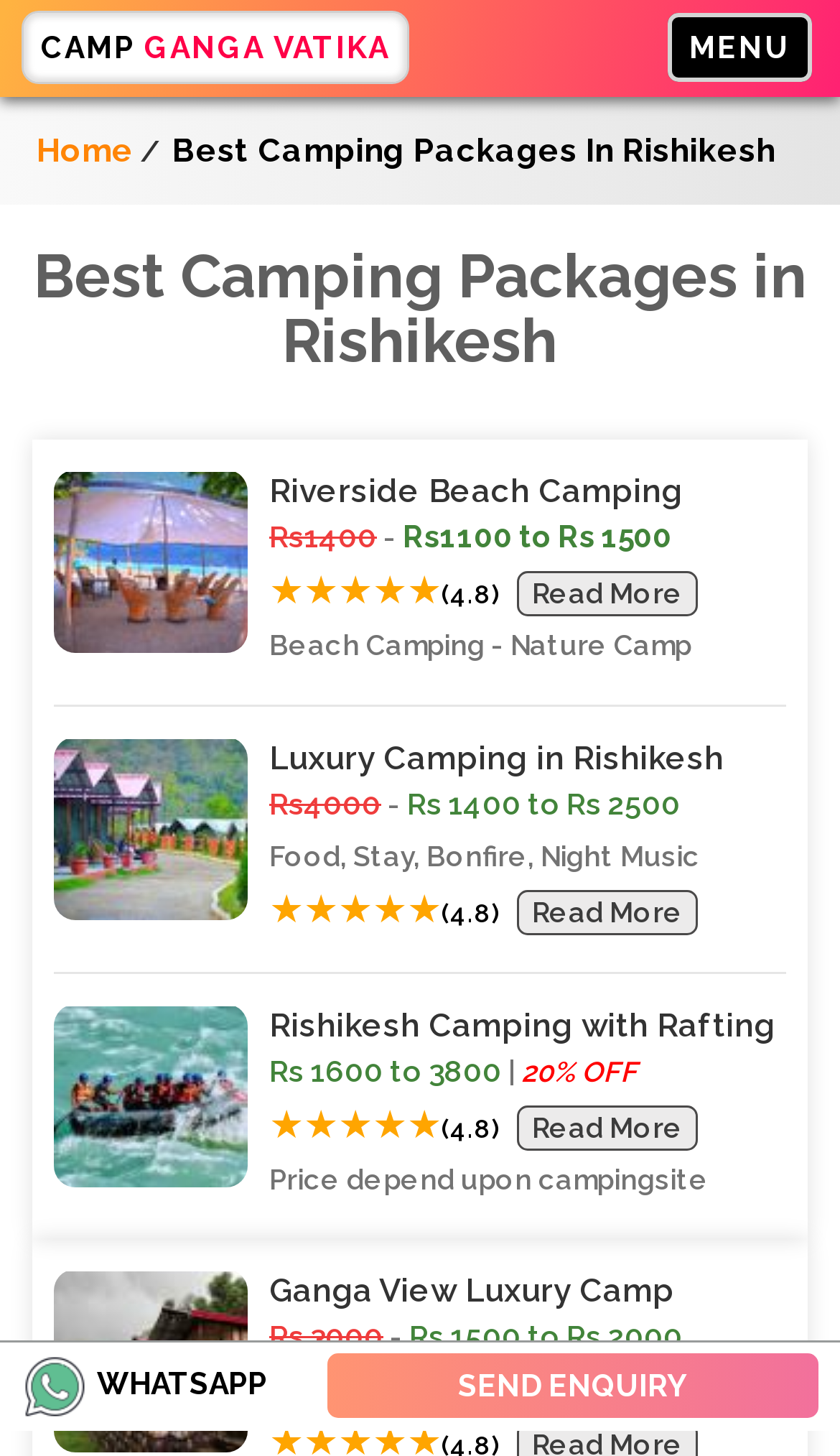Create an elaborate caption that covers all aspects of the webpage.

This webpage appears to be a listing of camping packages in Rishikesh, India. At the top, there is a heading that reads "Best Camping Packages In Rishikesh" and a link to "Home". Below this, there are four camping package options, each with an image, a heading, and a brief description.

The first package, "Riverside Beach Camping", has a price range of Rs 1100 to Rs 1500 and a rating of 4.8 out of 5 stars. The second package, "Luxury Camping in Rishikesh", has a price range of Rs 1400 to Rs 2500 and also a rating of 4.8 out of 5 stars. The third package, "Rishikesh Camping with Rafting", has a price range of Rs 1600 to Rs 3800 and a 20% discount offer. The fourth package, "Ganga View Luxury Camp", has a price range of Rs 1500 to Rs 2000 and a rating of 4.8 out of 5 stars.

Each package has a "Read More" link and a brief description of the amenities included, such as food, stay, bonfire, and night music. There are also images of each camping site, which appear to be located near a river or beach.

At the bottom of the page, there are two links: "whatsapp WHATSAPP" with a whatsapp icon, and "SEND ENQUIRY".